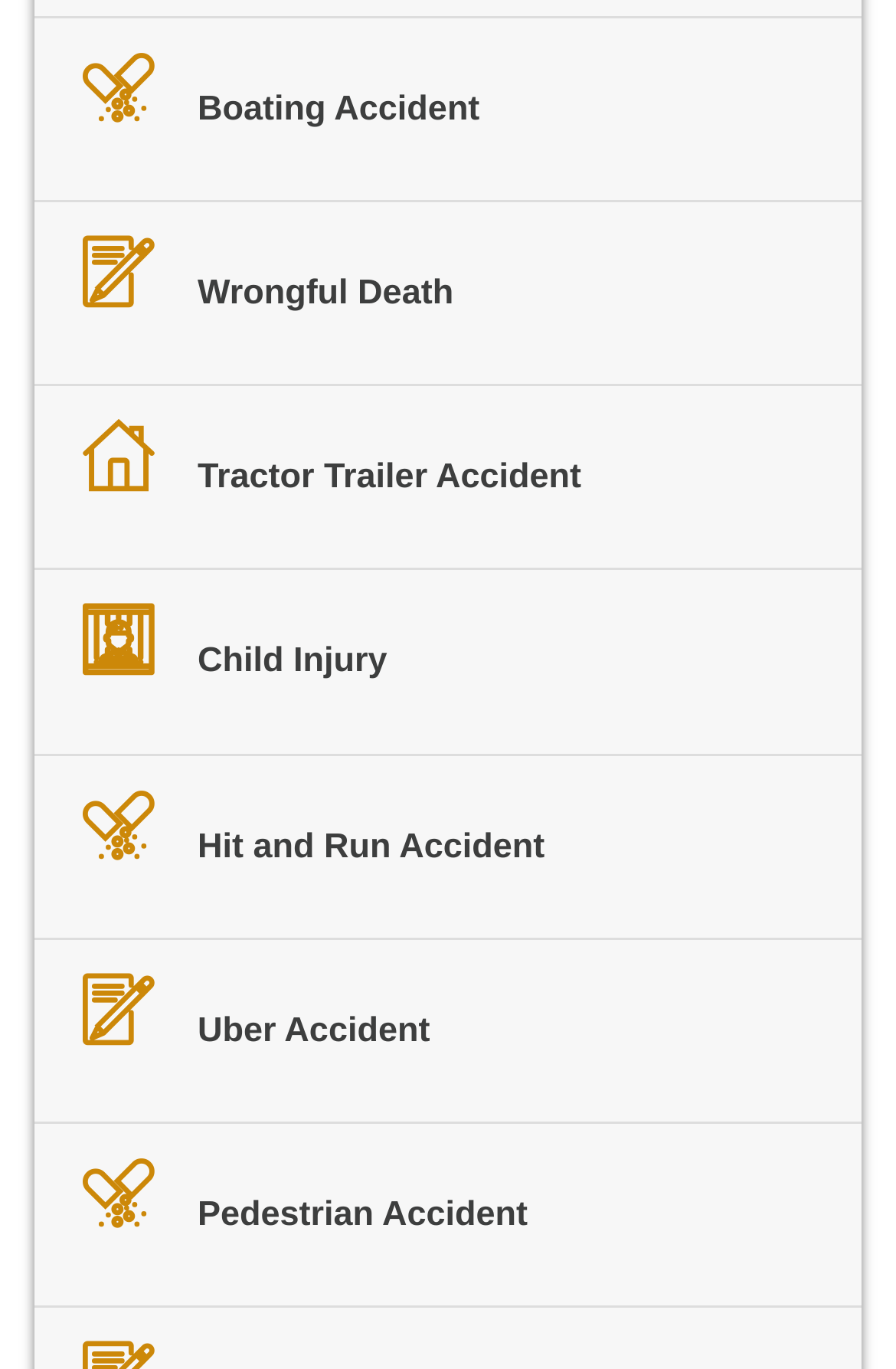Answer the question using only one word or a concise phrase: Are the links organized in a specific order?

Yes